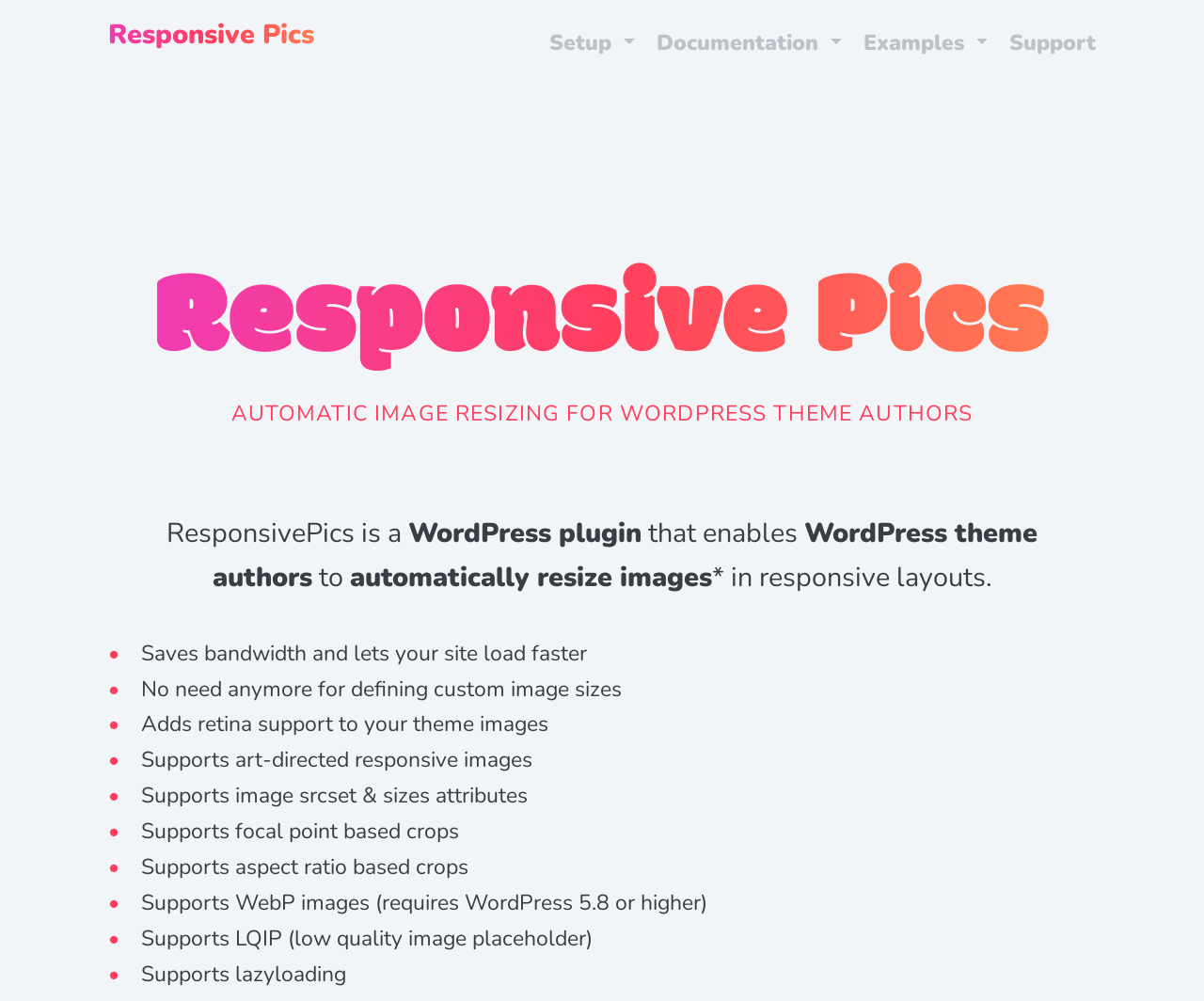Does ResponsivePics support lazyloading?
Refer to the image and offer an in-depth and detailed answer to the question.

According to the webpage, ResponsivePics supports lazyloading, which is mentioned in one of the static text elements with the bounding box coordinates [0.117, 0.959, 0.287, 0.988].